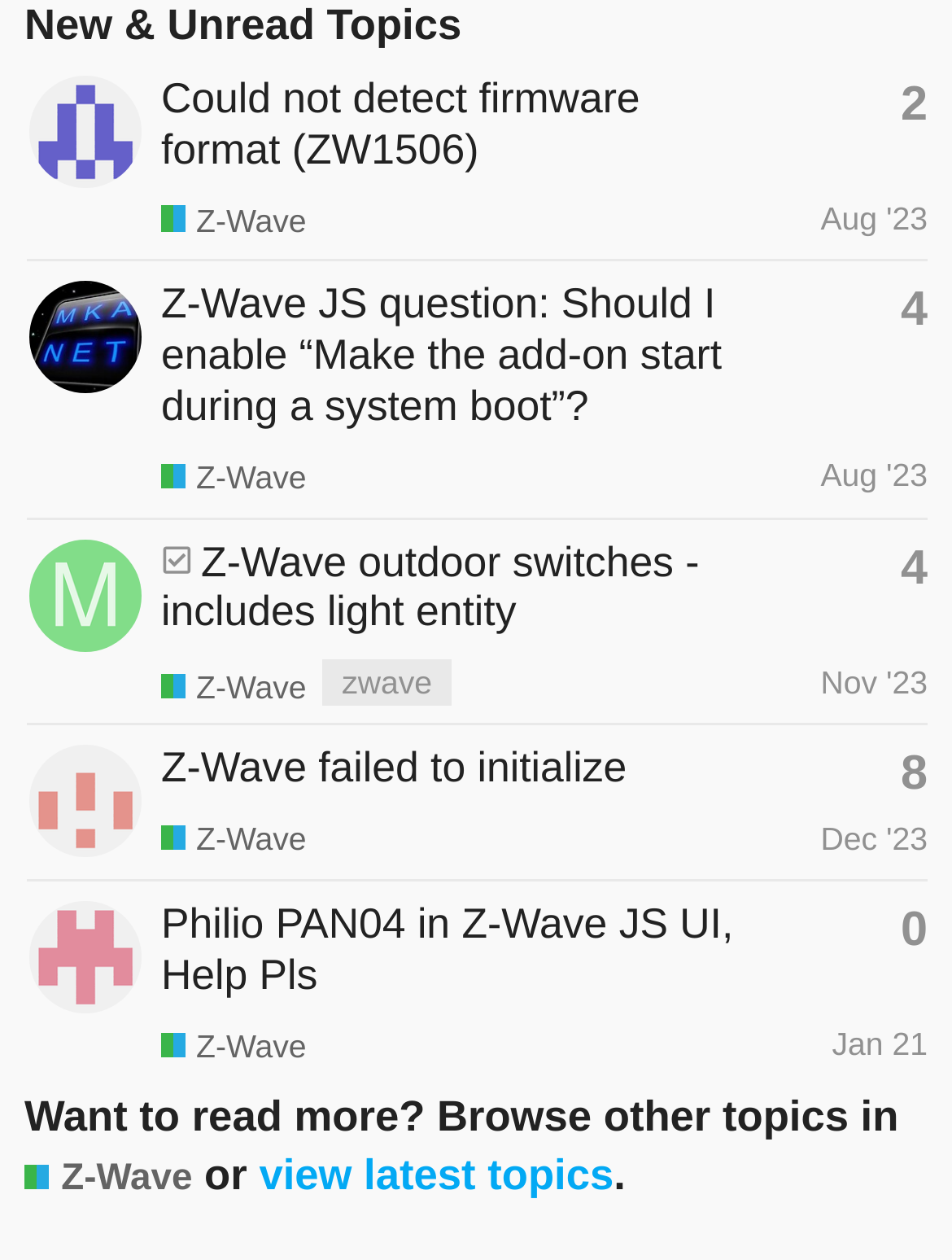Please specify the bounding box coordinates of the clickable region necessary for completing the following instruction: "View freshcoast's profile". The coordinates must consist of four float numbers between 0 and 1, i.e., [left, top, right, bottom].

[0.028, 0.087, 0.151, 0.12]